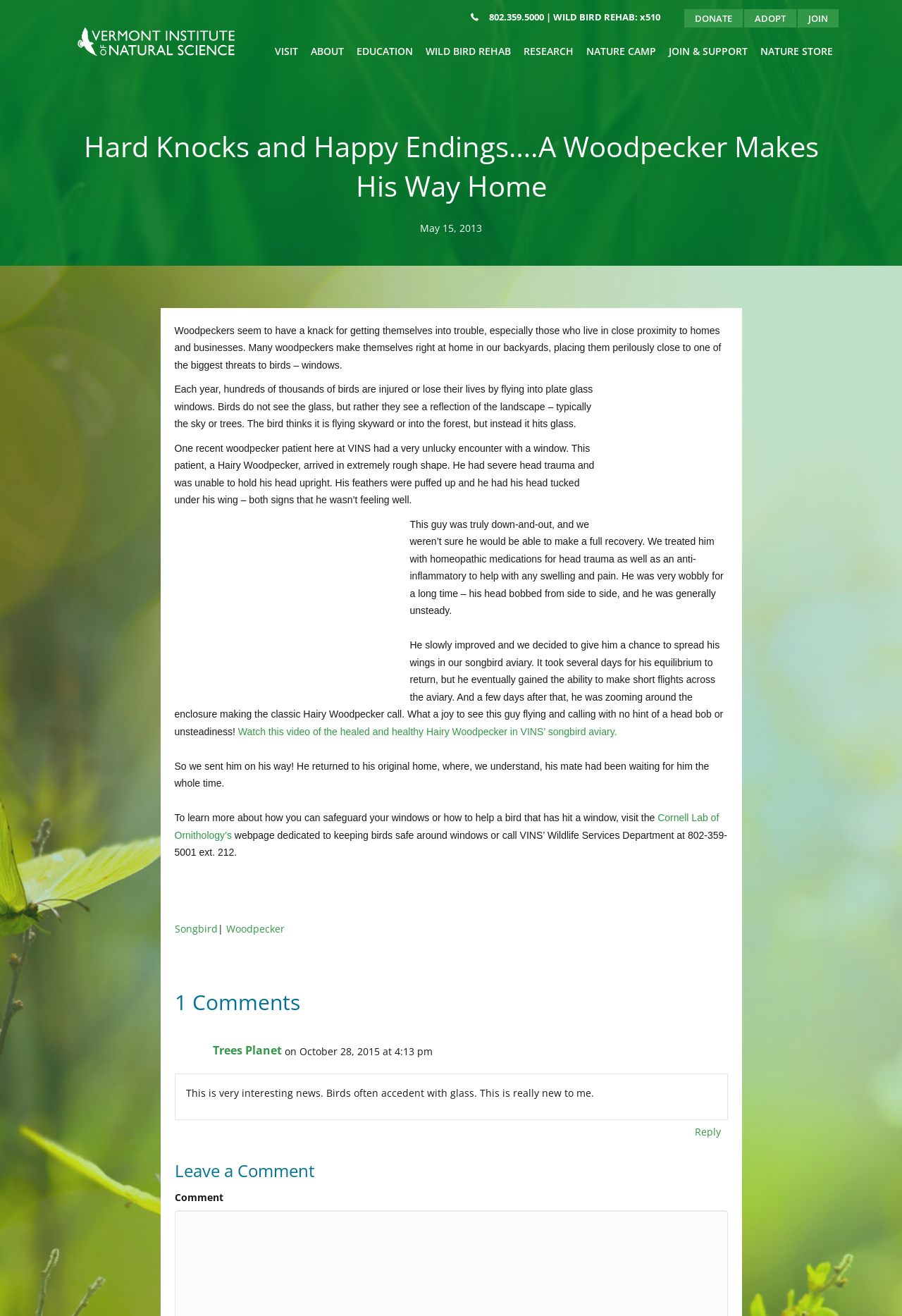Using the information in the image, give a comprehensive answer to the question: 
What is the main topic of this webpage?

The webpage is about woodpeckers, specifically their behavior and how they can get into trouble, especially when living near homes and businesses. The webpage also shares a story about a Hairy Woodpecker that was injured after flying into a window and its subsequent recovery.